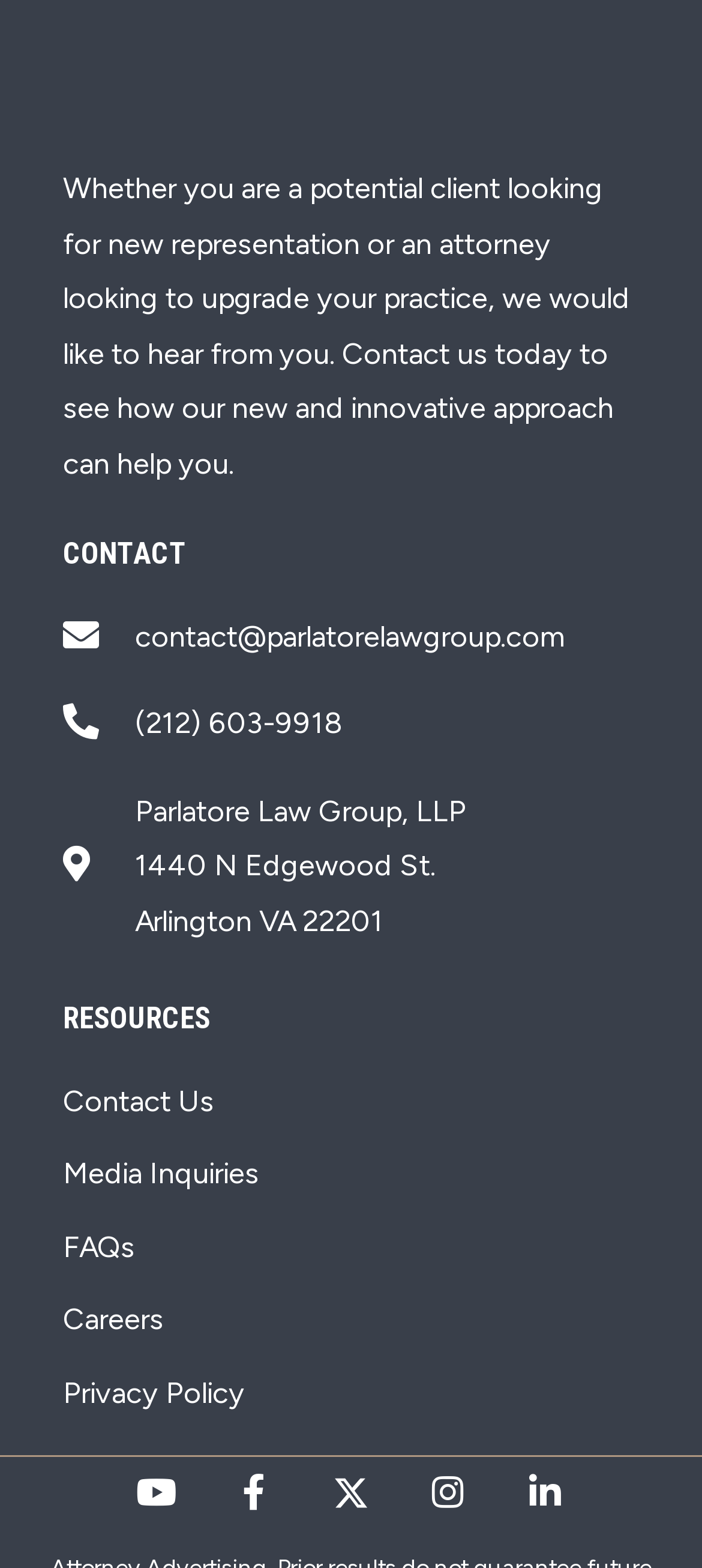How many social media platforms are linked on the webpage?
Please respond to the question thoroughly and include all relevant details.

The social media platforms can be found at the bottom of the webpage. There are four links: Youtube, Facebook, Instagram, and Linkedin.